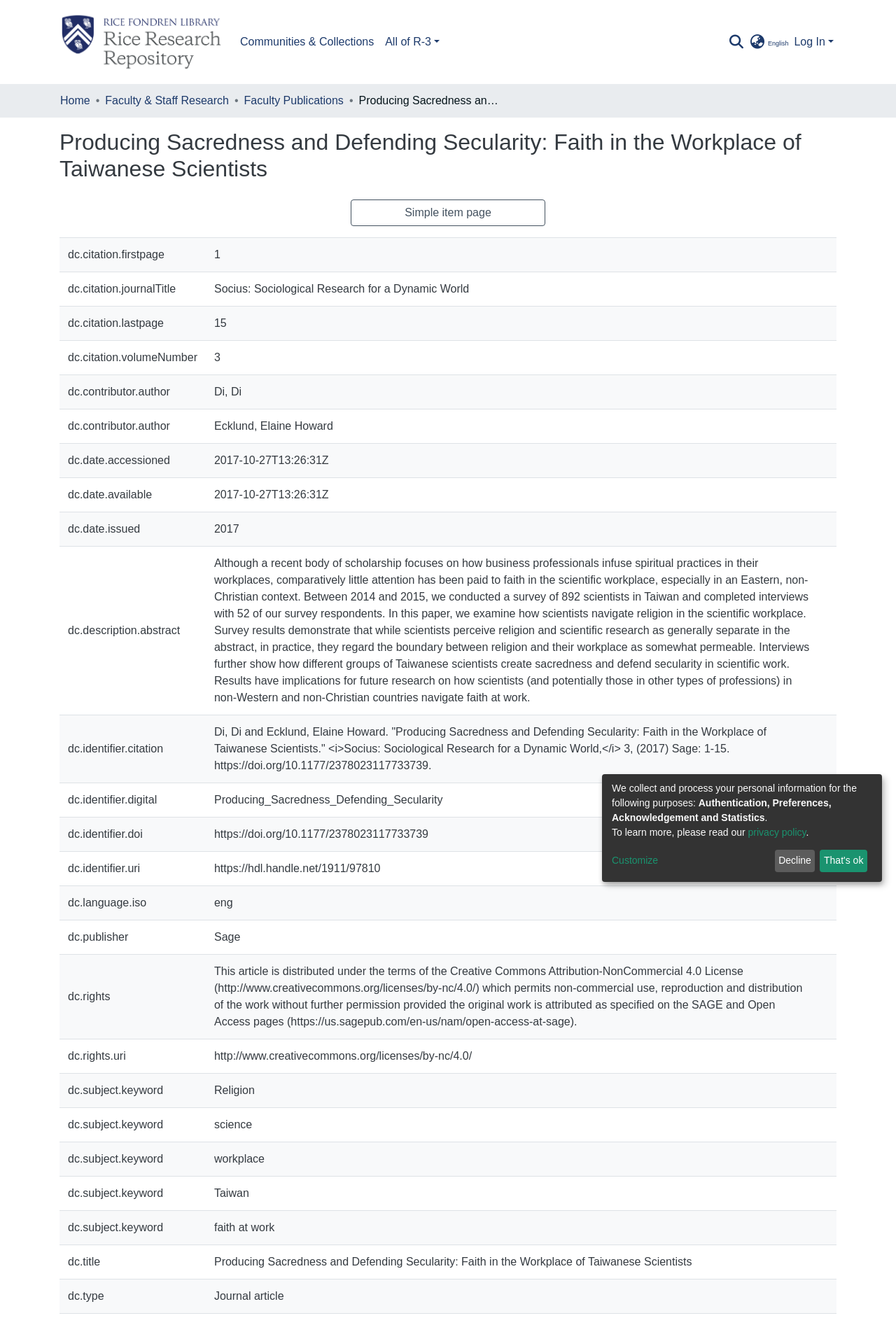Determine the bounding box coordinates for the UI element matching this description: "All of R-3".

[0.424, 0.021, 0.497, 0.042]